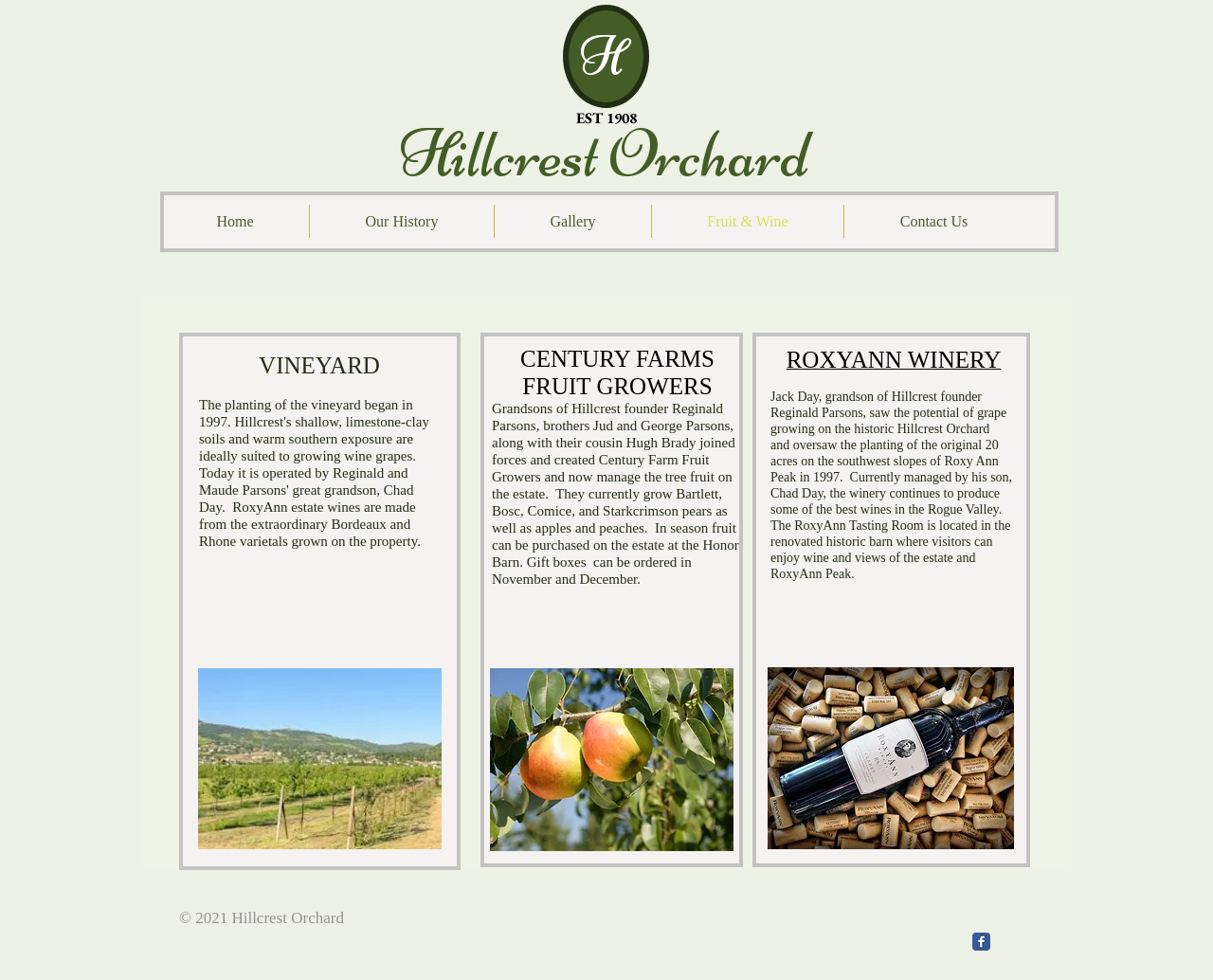Indicate the bounding box coordinates of the clickable region to achieve the following instruction: "Click the Home link."

[0.133, 0.209, 0.255, 0.243]